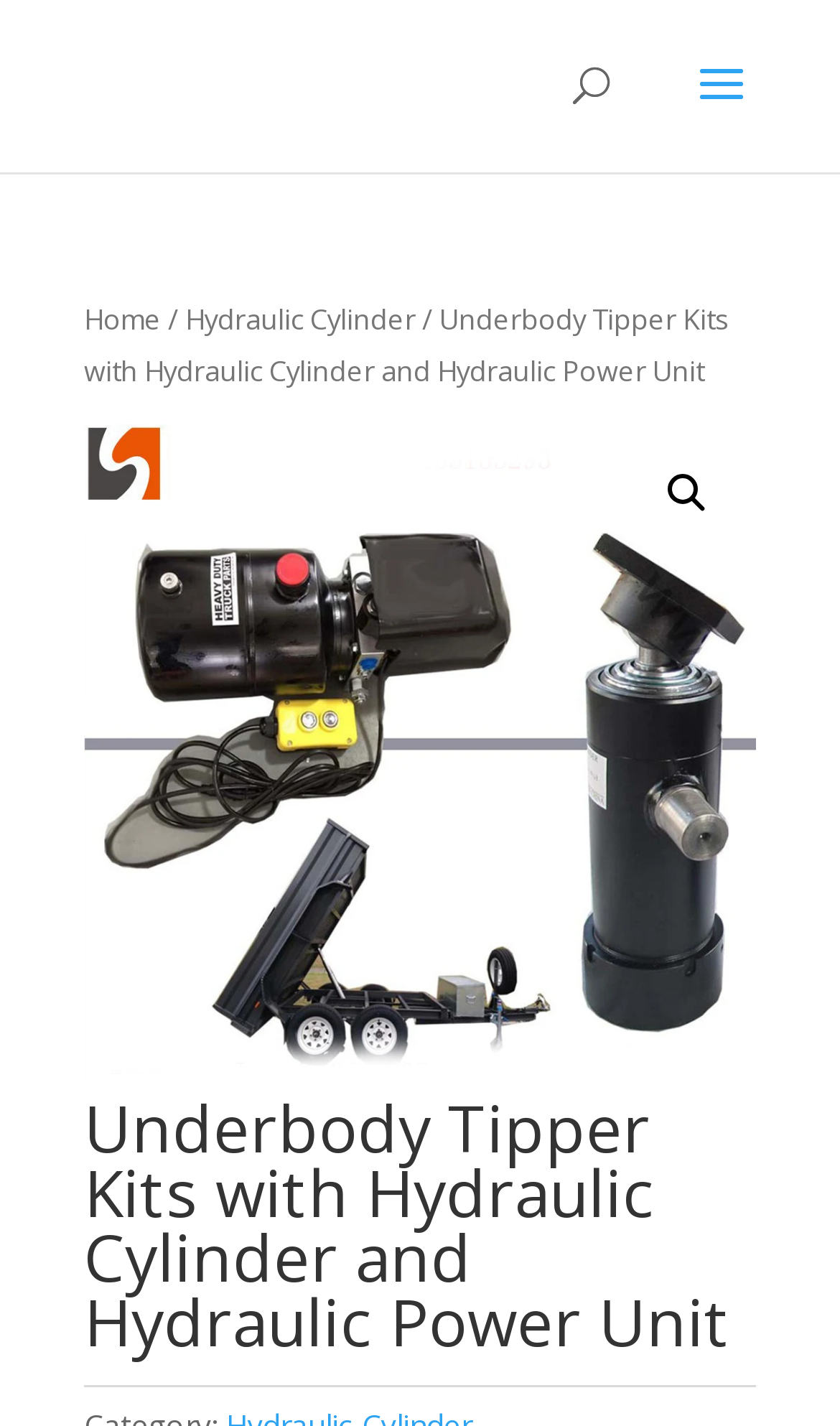Use the details in the image to answer the question thoroughly: 
How many navigation links are there?

By examining the breadcrumb navigation section, I can see three links: 'Home', 'Hydraulic Cylinder', and 'Underbody Tipper Kits with Hydraulic Cylinder and Hydraulic Power Unit'.